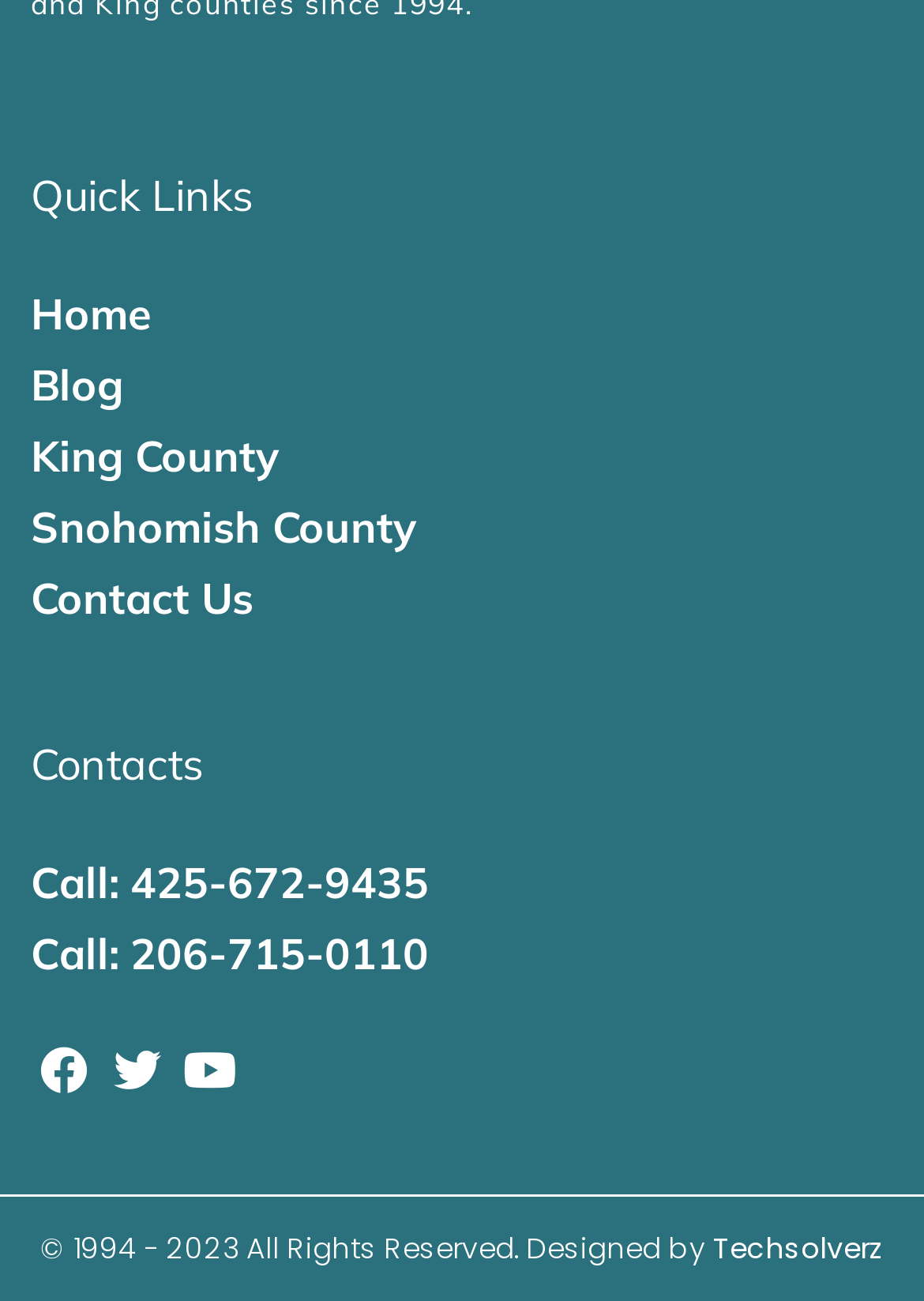Specify the bounding box coordinates of the area that needs to be clicked to achieve the following instruction: "Call 425-672-9435".

[0.033, 0.651, 0.99, 0.706]